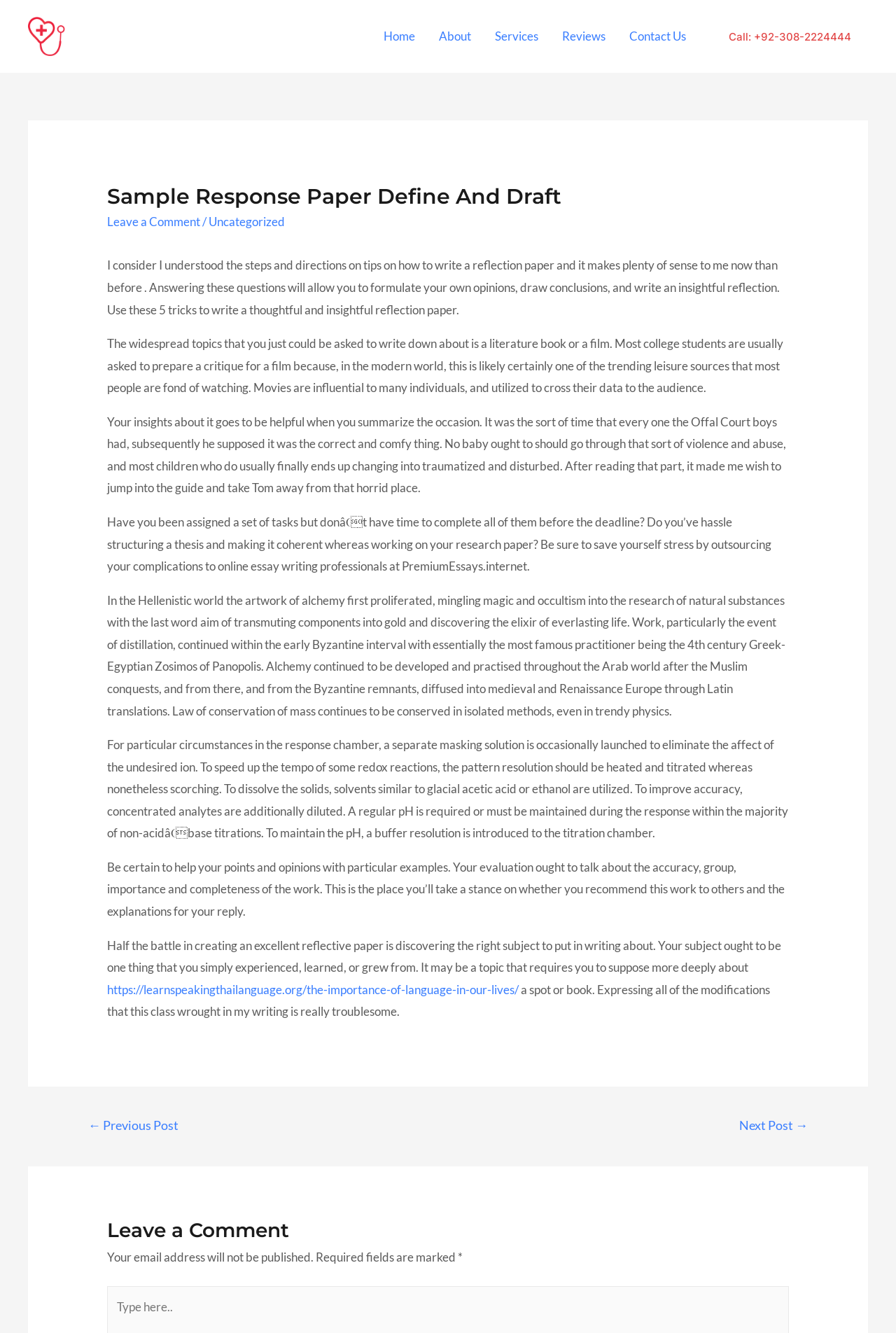Identify the bounding box of the UI component described as: "alt="Samdani Hospital"".

[0.031, 0.021, 0.188, 0.032]